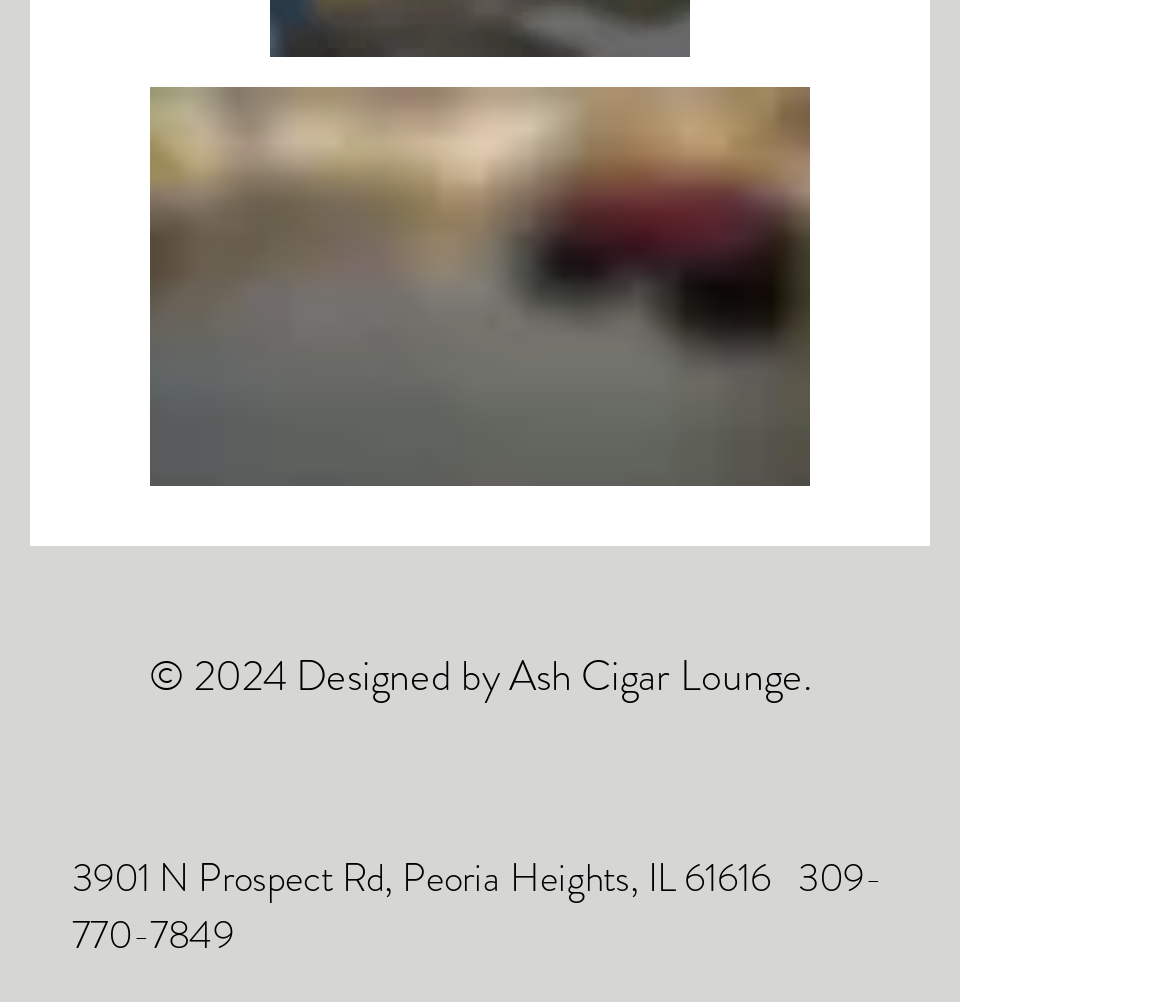Who designed the website?
Based on the image, answer the question with a single word or brief phrase.

Ash Cigar Lounge